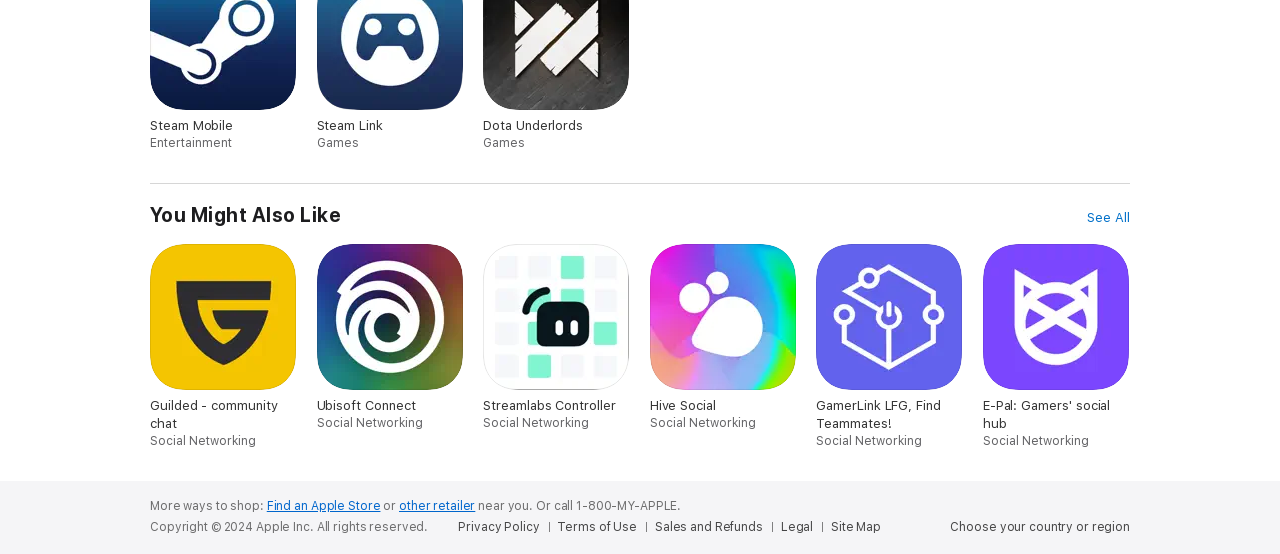Identify the bounding box coordinates of the section that should be clicked to achieve the task described: "Visit Guilded - community chat".

[0.117, 0.44, 0.232, 0.81]